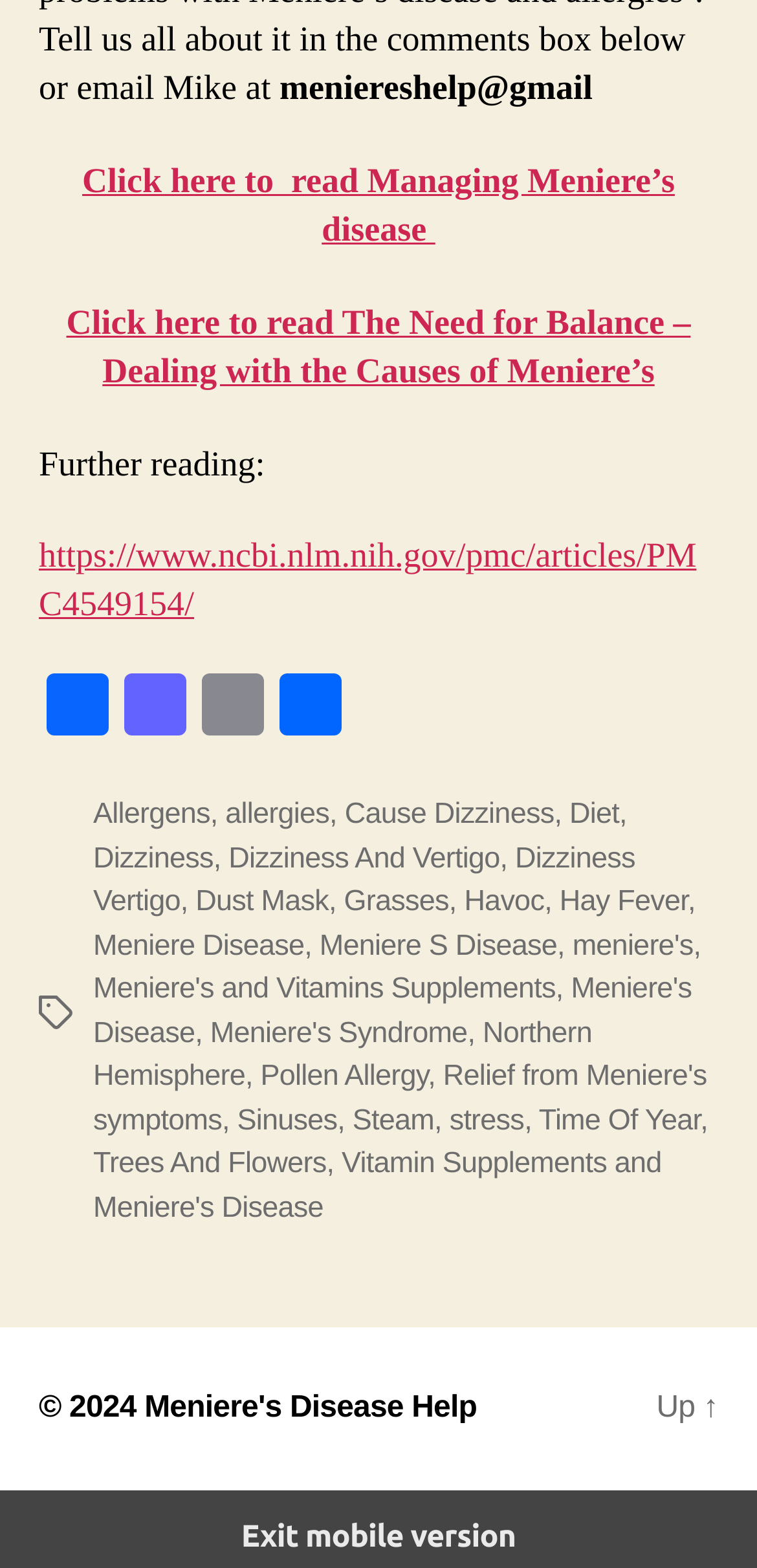Determine the bounding box coordinates of the element's region needed to click to follow the instruction: "Check the tags". Provide these coordinates as four float numbers between 0 and 1, formatted as [left, top, right, bottom].

[0.049, 0.636, 0.127, 0.657]